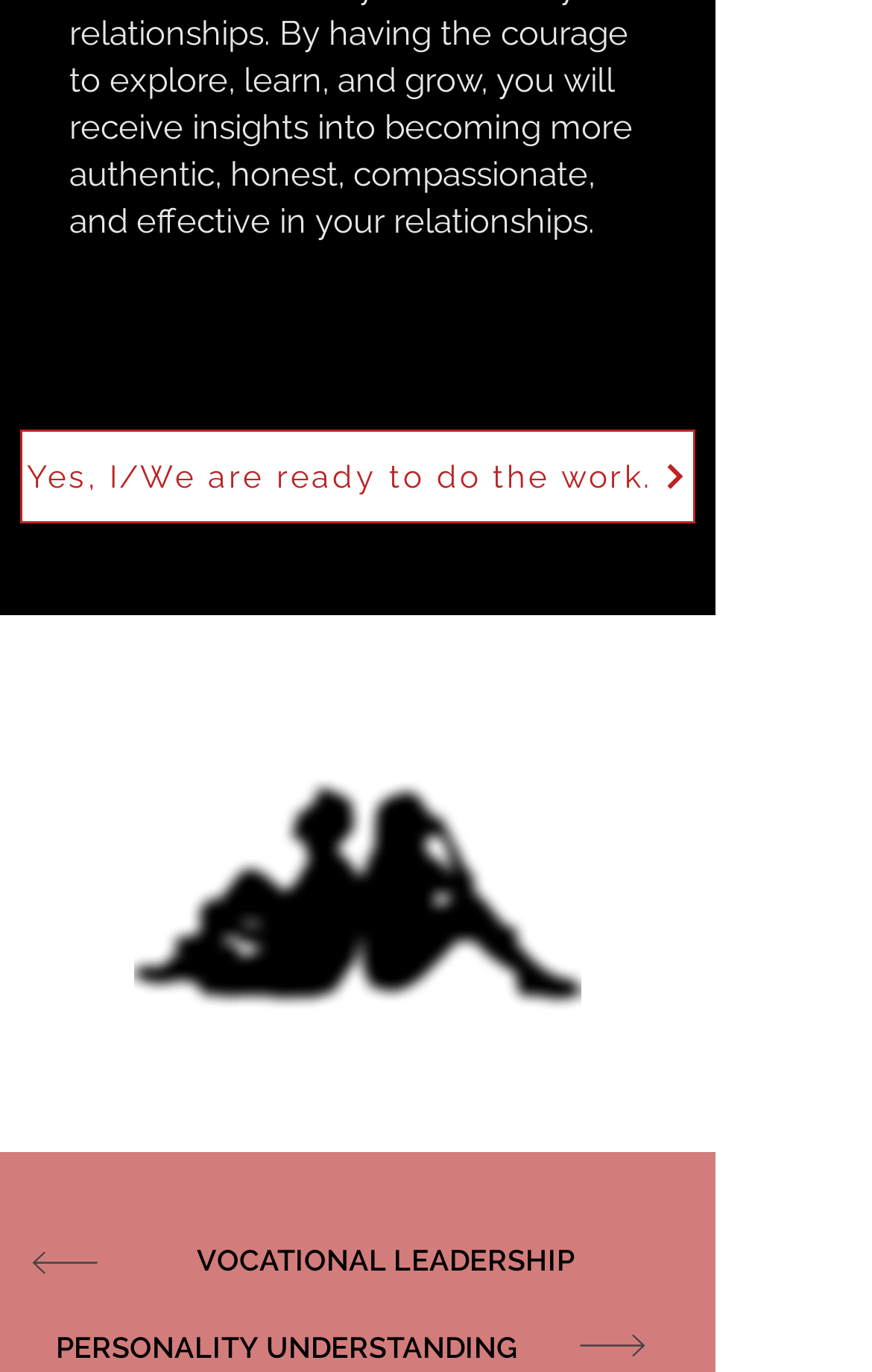Using the details in the image, give a detailed response to the question below:
What is the theme of the link 'VOCATIONAL LEADERSHIP'?

The link 'VOCATIONAL LEADERSHIP' appears to be related to leadership, possibly in a vocational or professional context, as it is separate from the other links related to relationships and personality.